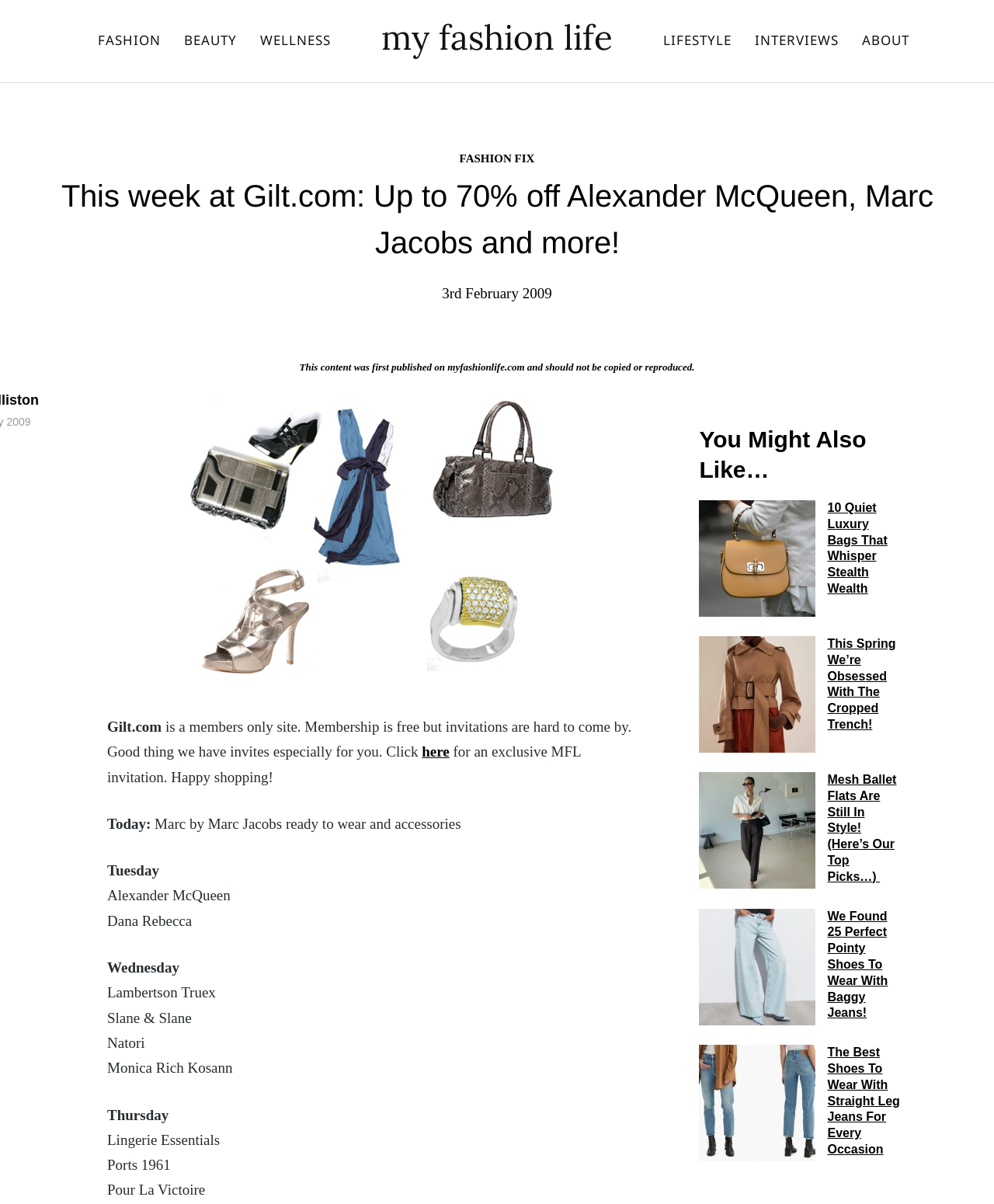Please pinpoint the bounding box coordinates for the region I should click to adhere to this instruction: "Click on FASHION".

[0.098, 0.02, 0.162, 0.048]